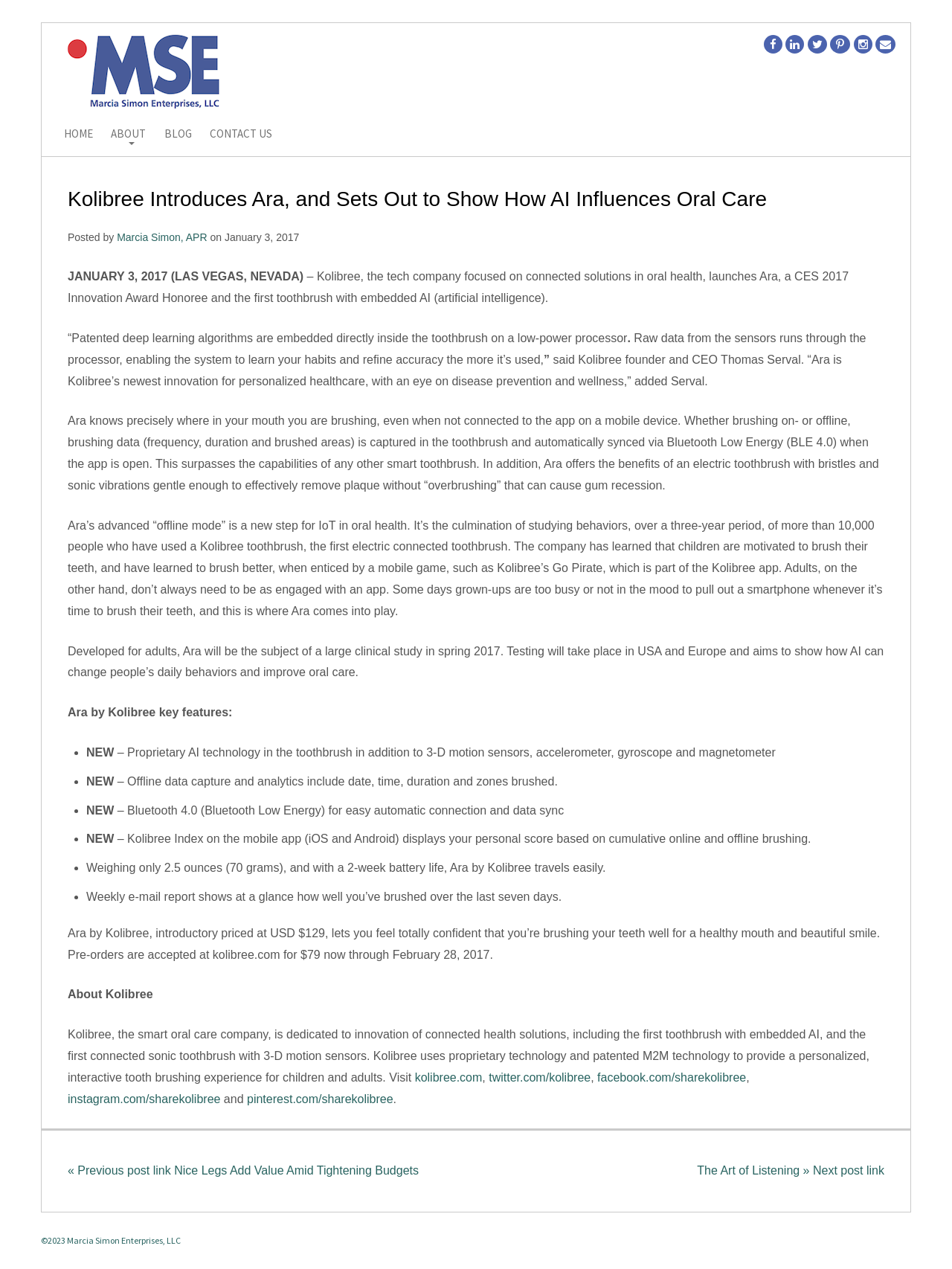Detail the various sections and features present on the webpage.

This webpage is about Kolibree, a tech company that introduces Ara, a toothbrush with embedded AI (artificial intelligence) that influences oral care. At the top of the page, there are several social media links and a logo image of MSE. Below the logo, there is a navigation menu with links to HOME, ABOUT, BLOG, and CONTACT US.

The main content of the page is divided into sections. The first section has a heading that introduces Kolibree's new product, Ara, and its features. Below the heading, there is a paragraph of text that describes Ara as a CES 2017 Innovation Award Honoree and the first toothbrush with embedded AI.

The next section has a series of paragraphs that explain how Ara works, including its patented deep learning algorithms, sensors, and offline data capture and analytics. There is also a quote from Kolibree's founder and CEO, Thomas Serval, about Ara's innovation for personalized healthcare.

Following this section, there is a list of Ara's key features, including its proprietary AI technology, offline data capture, Bluetooth 4.0, and Kolibree Index on the mobile app. The list is formatted with bullet points and includes descriptions of each feature.

The next section provides more information about Ara, including its weight, battery life, and introductory price. There is also a call to action to pre-order Ara at a discounted price.

The final sections of the page include a brief description of Kolibree, the company, and its mission to innovate connected health solutions. There are also links to Kolibree's social media profiles and a copyright notice at the bottom of the page.